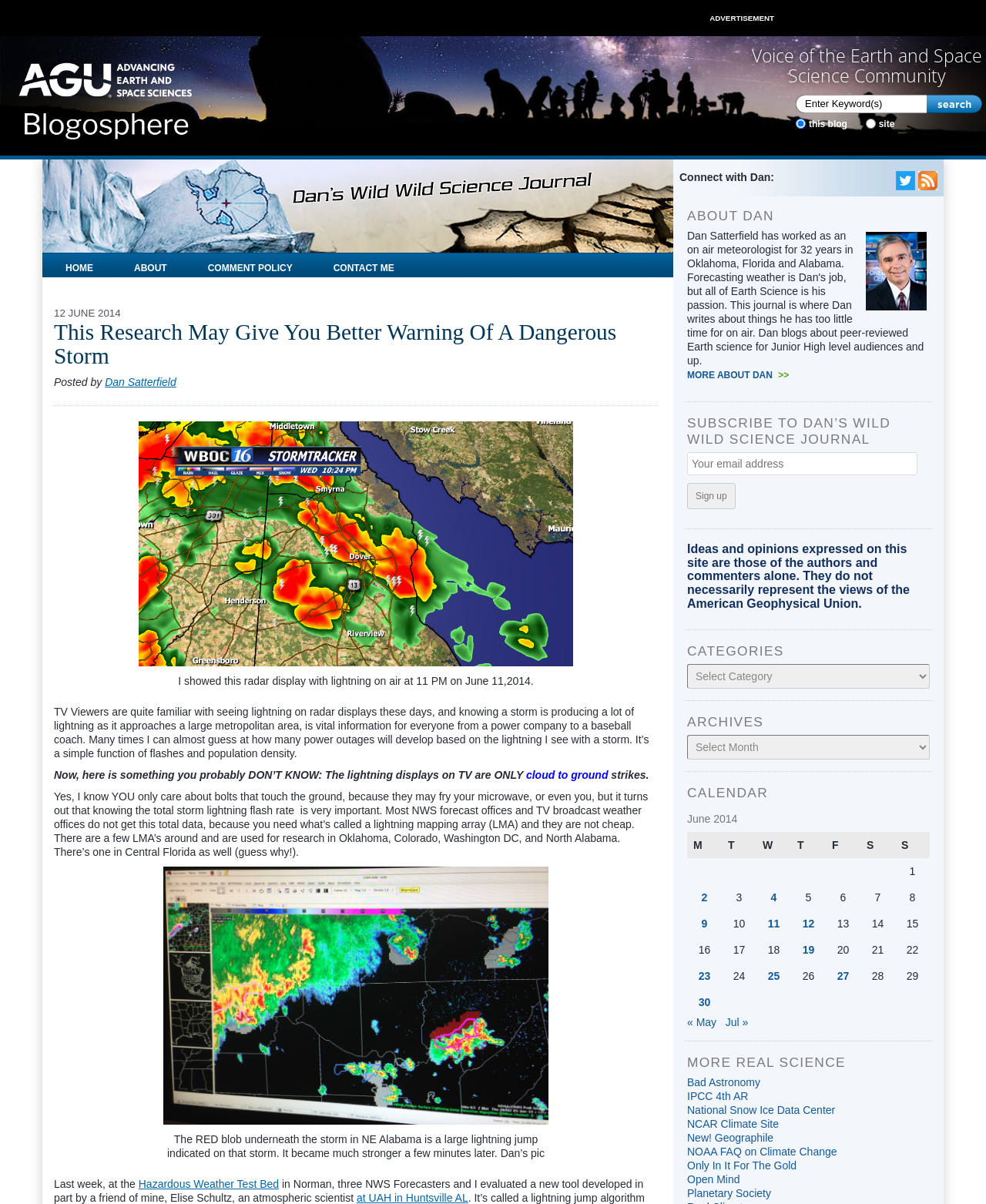Explain the webpage in detail, including its primary components.

This webpage is a blog post titled "This Research May Give You Better Warning Of A Dangerous Storm" on "Dan's Wild Wild Science Journal" within the AGU Blogosphere. At the top, there is a figure with a caption "ADVERTISEMENT" and a link to "AGU Blogosphere" with an image. Below that, there is a heading "Voice of the Earth and Space Science Community" and a search bar with a button and radio buttons to select the search scope.

On the left side, there is a menu with links to "HOME", "ABOUT", "COMMENT POLICY", and "CONTACT ME". Below that, there is a heading "Dan's Wild Wild Science Journal" with a link and an image. The main content of the blog post starts with a heading "This Research May Give You Better Warning Of A Dangerous Storm" and a link. The text discusses the importance of knowing the total lightning flash rate of a storm, which is not commonly available data.

There are two images in the post, one showing a radar display with lightning and the other showing a large lightning jump indicated on a storm. The post also mentions the author, Dan Satterfield, and provides a link to his profile.

On the right side, there are several sections, including "Connect with Dan" with links to Twitter and RSS Feed, "ABOUT DAN" with an image and a link to more information, and "SUBSCRIBE TO DAN’S WILD WILD SCIENCE JOURNAL" with a textbox and a button. There are also sections for "CATEGORIES", "ARCHIVES", and "CALENDAR" with a table showing the posts published in June 2014.